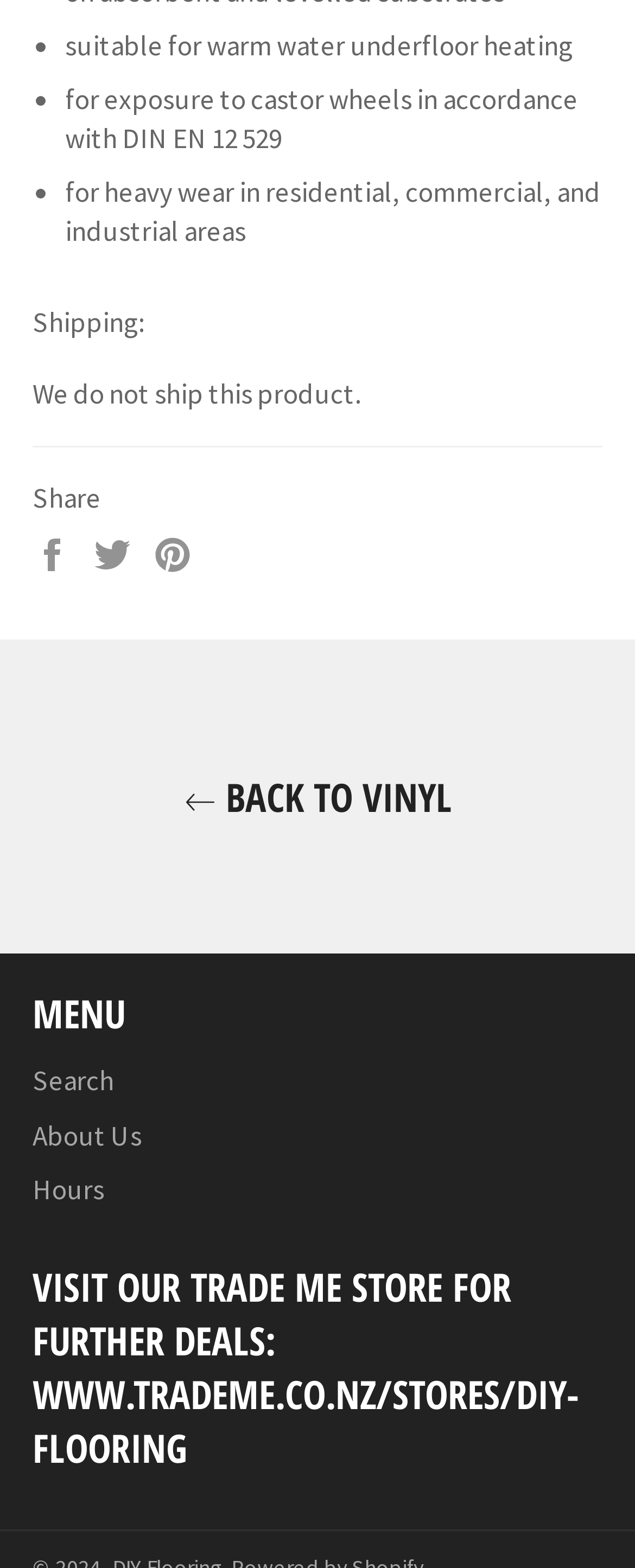Provide your answer in one word or a succinct phrase for the question: 
What type of flooring is being described?

Vinyl